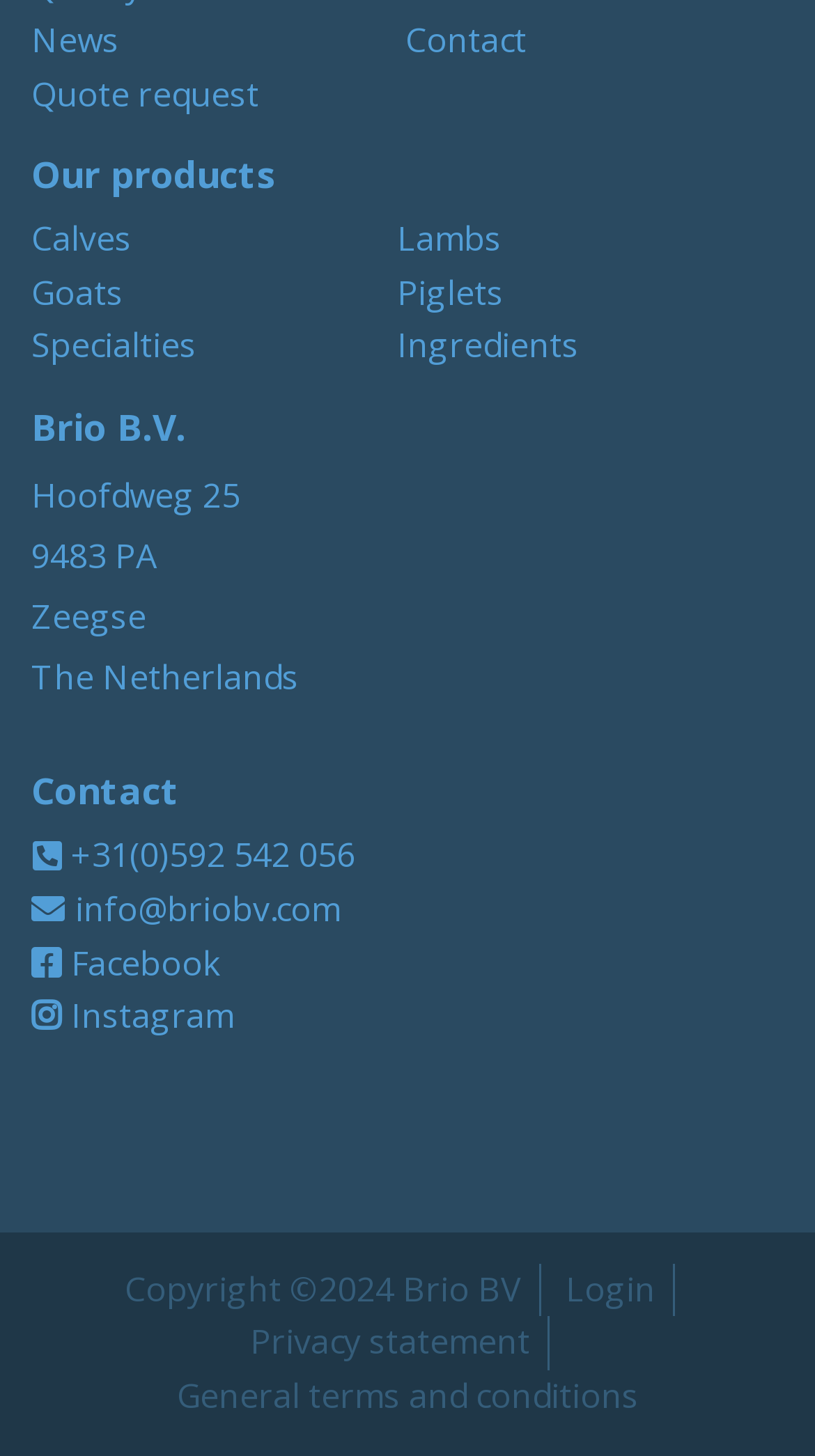What is the phone number of the company?
Using the information from the image, give a concise answer in one word or a short phrase.

+31(0)592 542 056